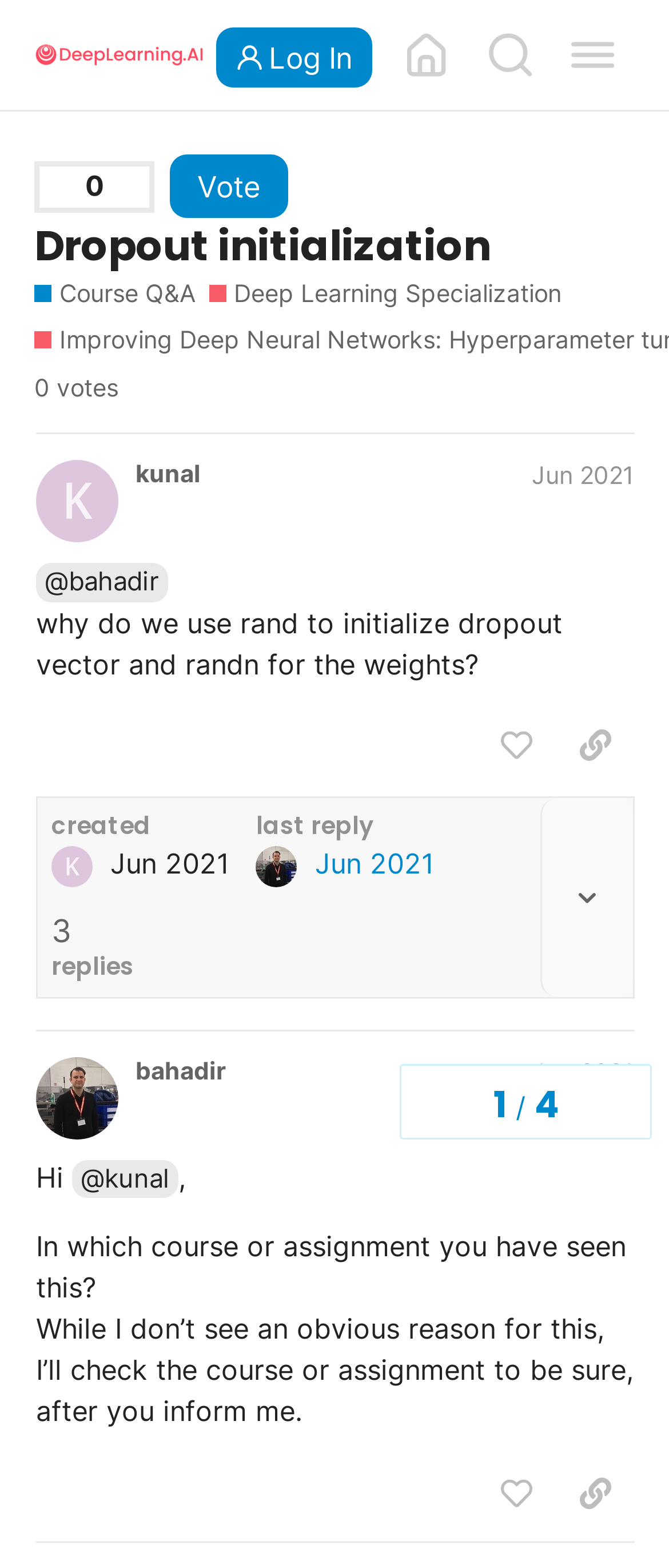Please locate the bounding box coordinates of the region I need to click to follow this instruction: "Search for a topic".

[0.7, 0.009, 0.825, 0.062]